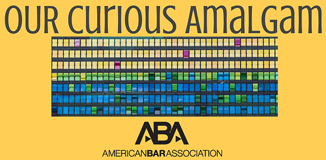Observe the image and answer the following question in detail: What is the theme of the podcast 'Our Curious Amalgam'?

The theme of the podcast 'Our Curious Amalgam' is legal discussions because the caption mentions that the visual captures the essence of curiosity and exploration in legal discussions, implying that the podcast is focused on exploring legal topics.